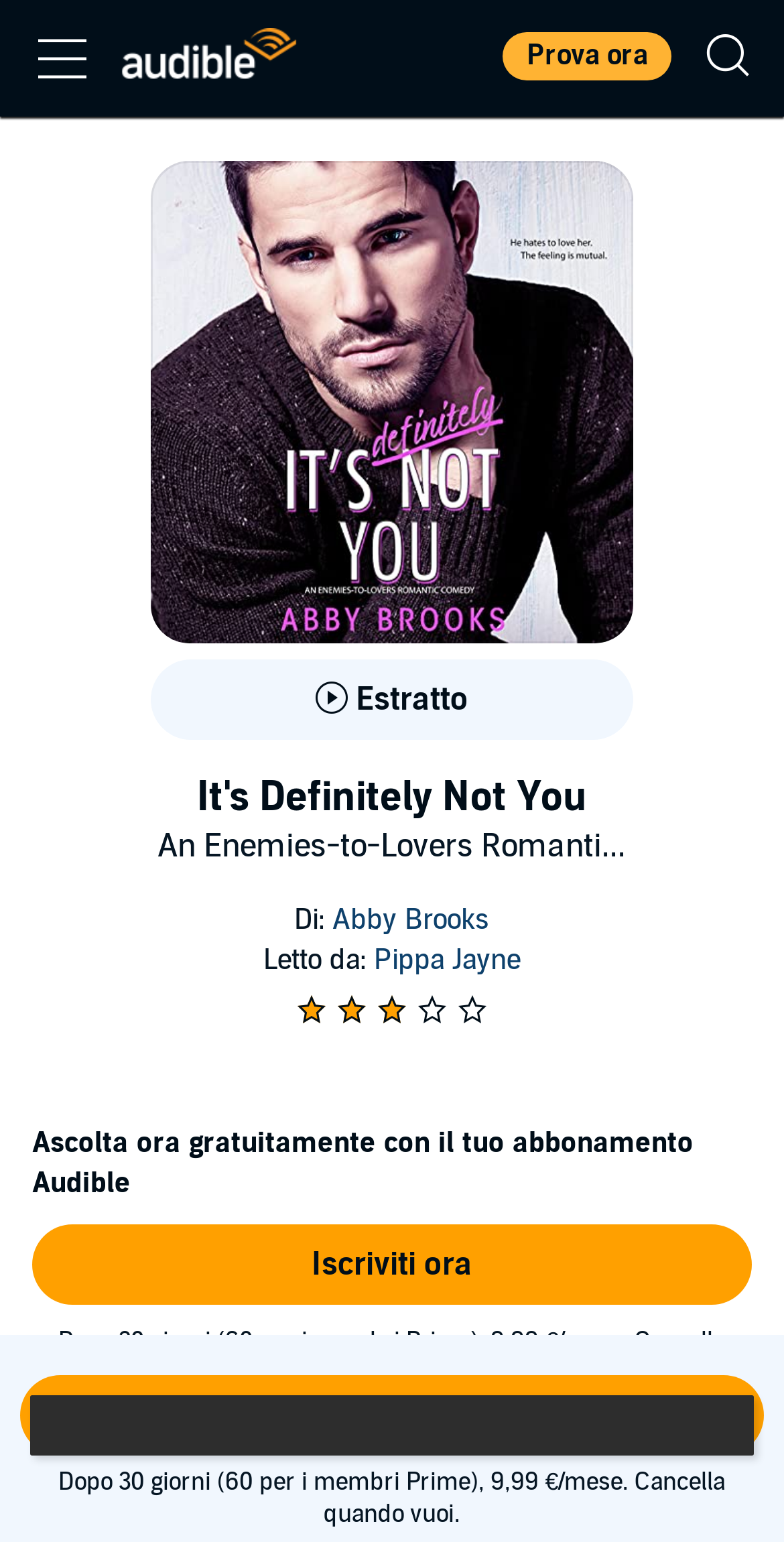Locate the bounding box coordinates of the clickable region to complete the following instruction: "Listen to the excerpt of It's Definitely Not You."

[0.192, 0.428, 0.808, 0.48]